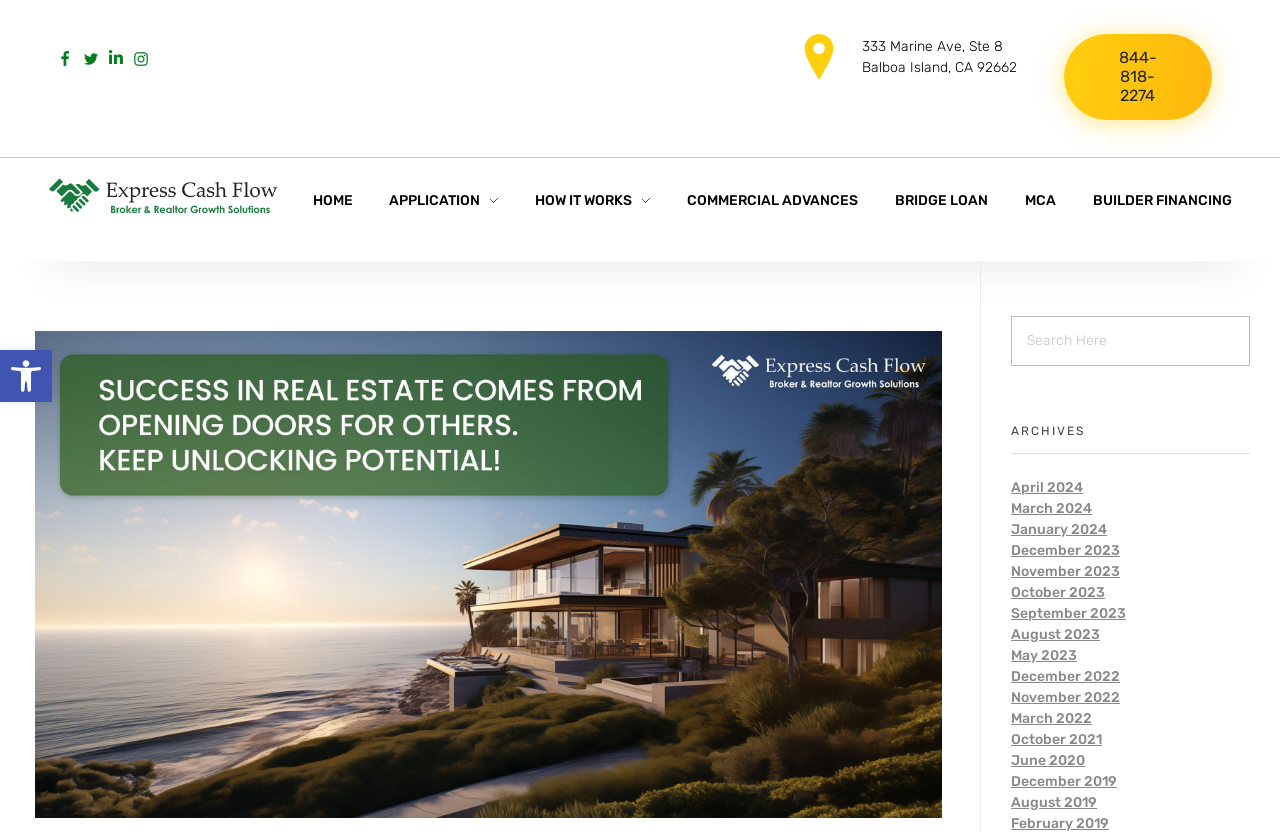Answer this question using a single word or a brief phrase:
What type of financing options are available on the website?

Commercial Advances, Bridge Loan, MCA, Builder Financing